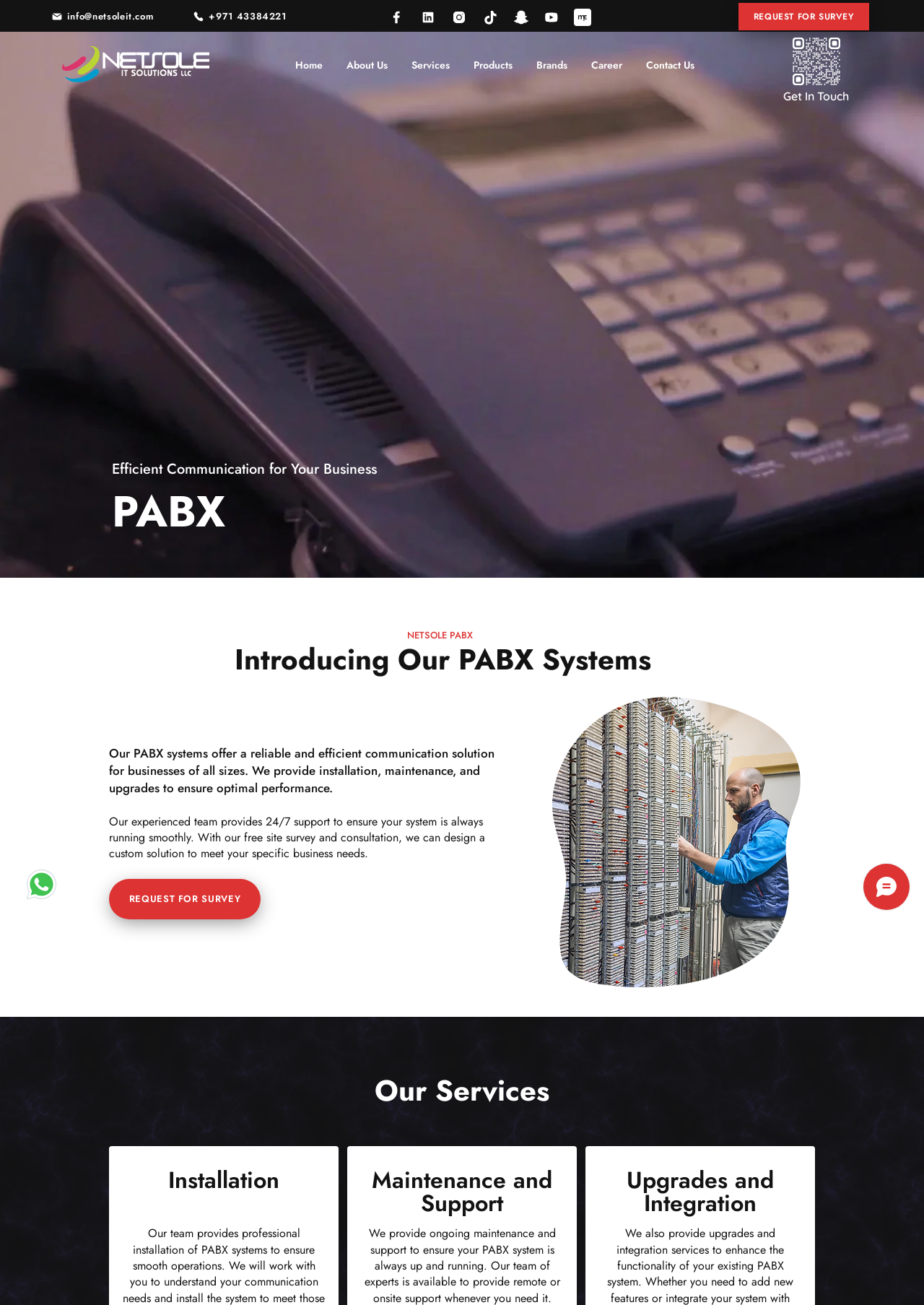What is the bounding box coordinate of the 'Get In Touch' button? Based on the screenshot, please respond with a single word or phrase.

[0.847, 0.068, 0.918, 0.08]